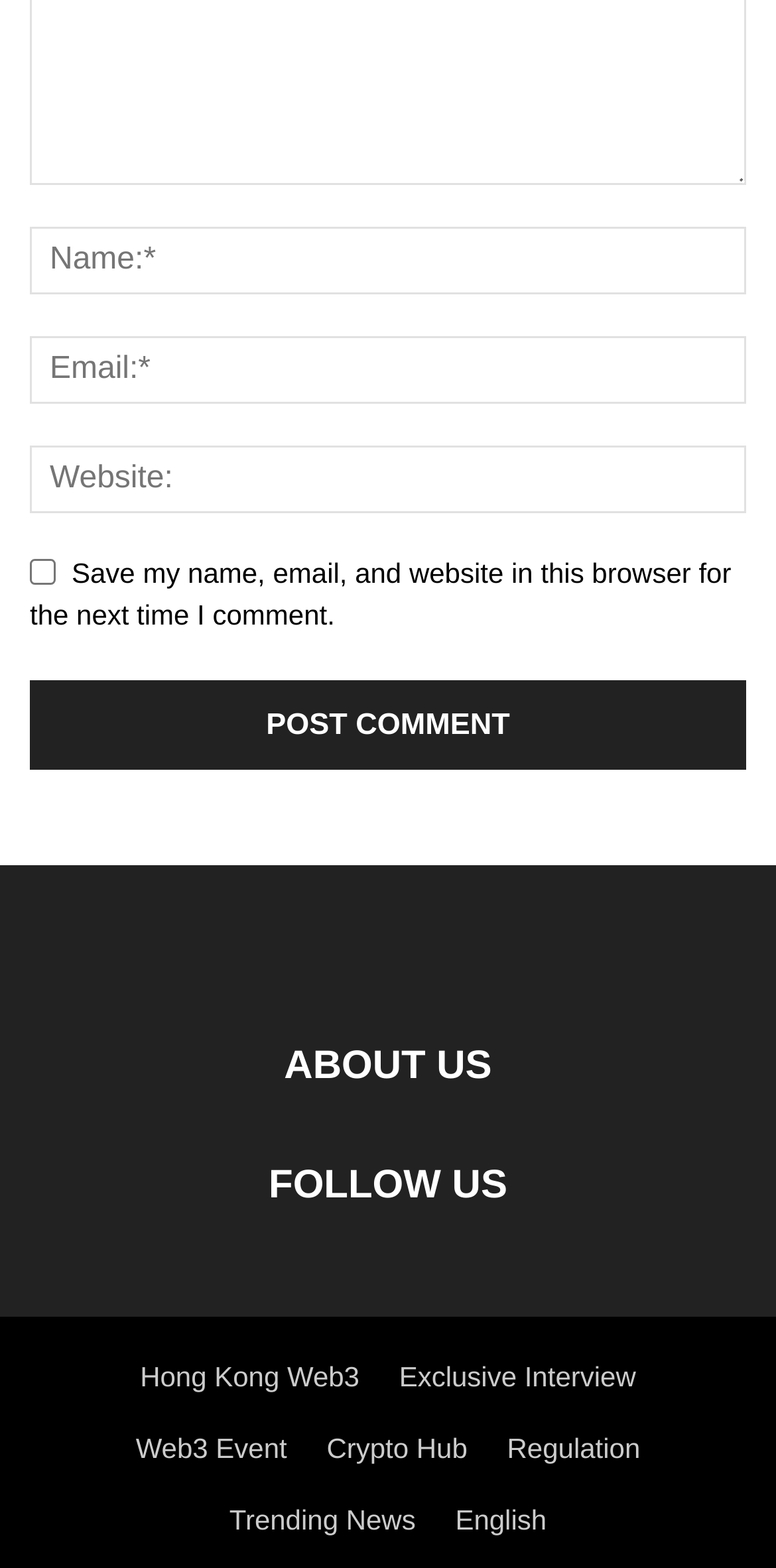Find the bounding box coordinates of the clickable area required to complete the following action: "Check the save my name checkbox".

[0.038, 0.357, 0.072, 0.373]